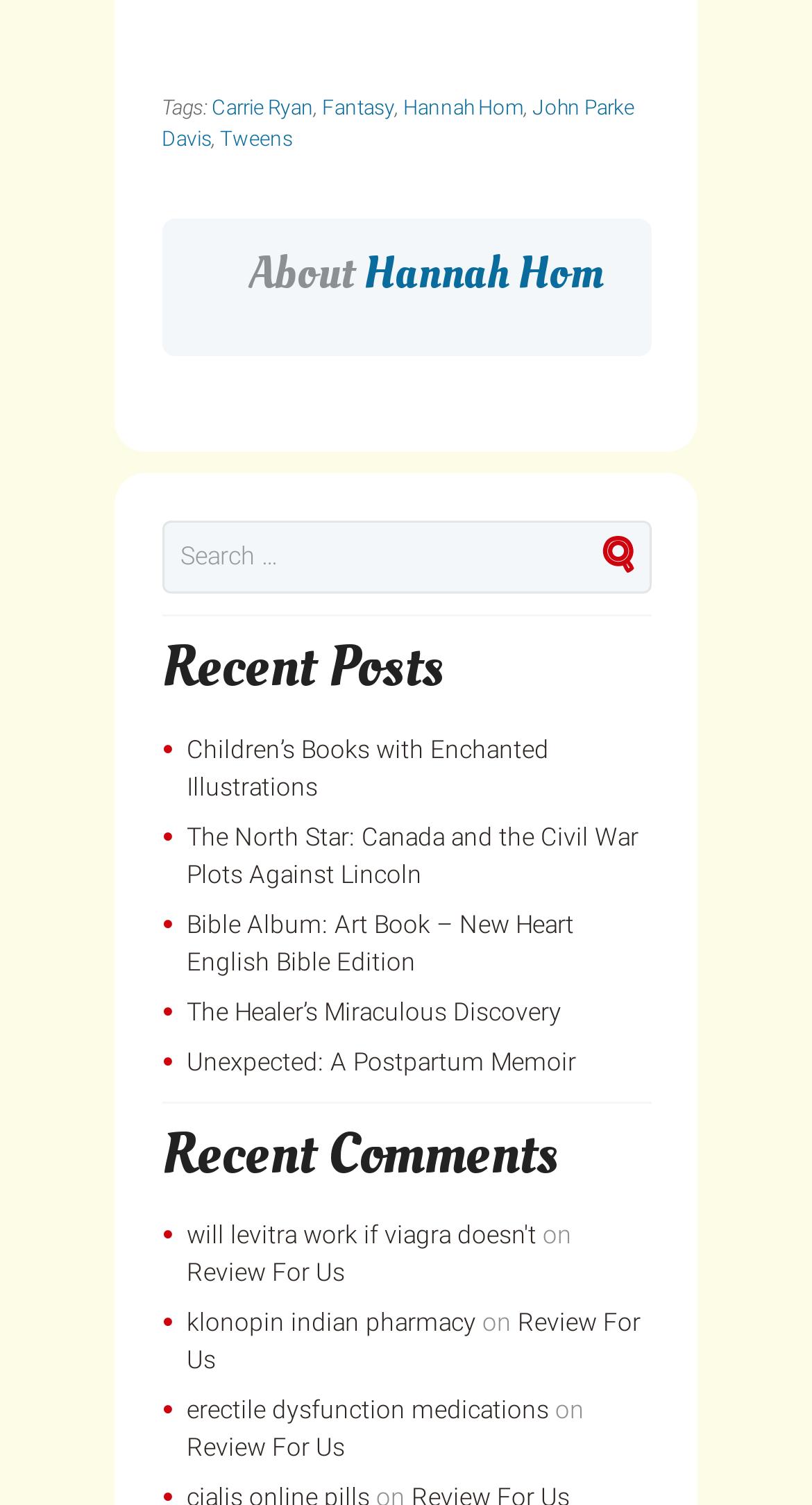Please determine the bounding box coordinates of the area that needs to be clicked to complete this task: 'Read the post 'Children’s Books with Enchanted Illustrations''. The coordinates must be four float numbers between 0 and 1, formatted as [left, top, right, bottom].

[0.229, 0.488, 0.676, 0.532]